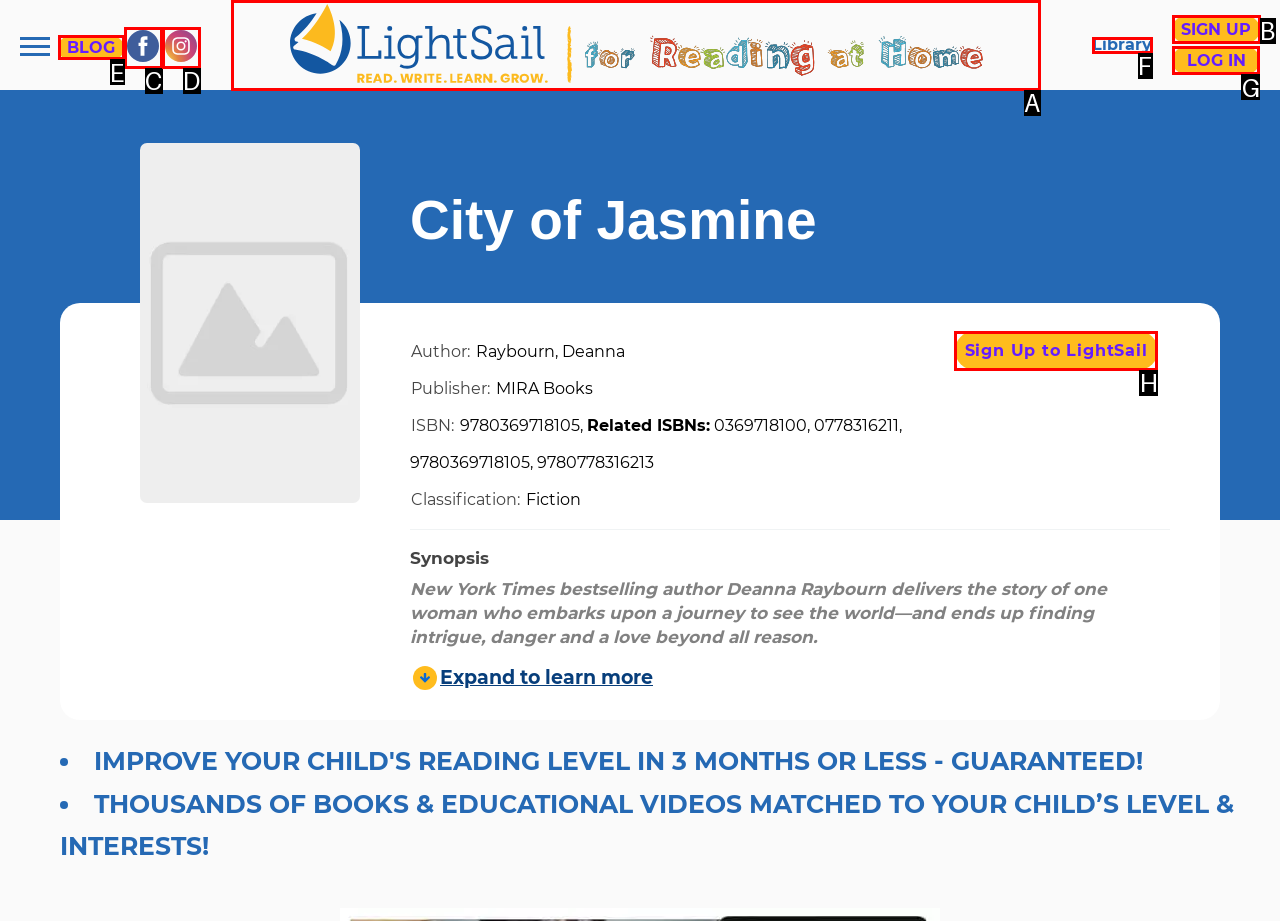Tell me which one HTML element you should click to complete the following task: go to home page
Answer with the option's letter from the given choices directly.

None